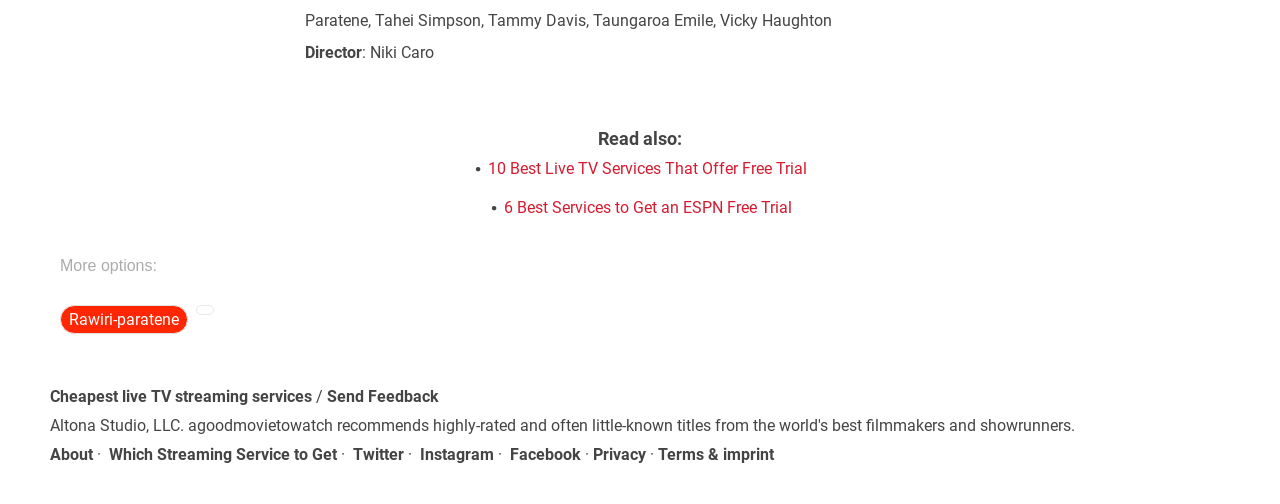Please respond to the question with a concise word or phrase:
Who is the director?

Niki Caro